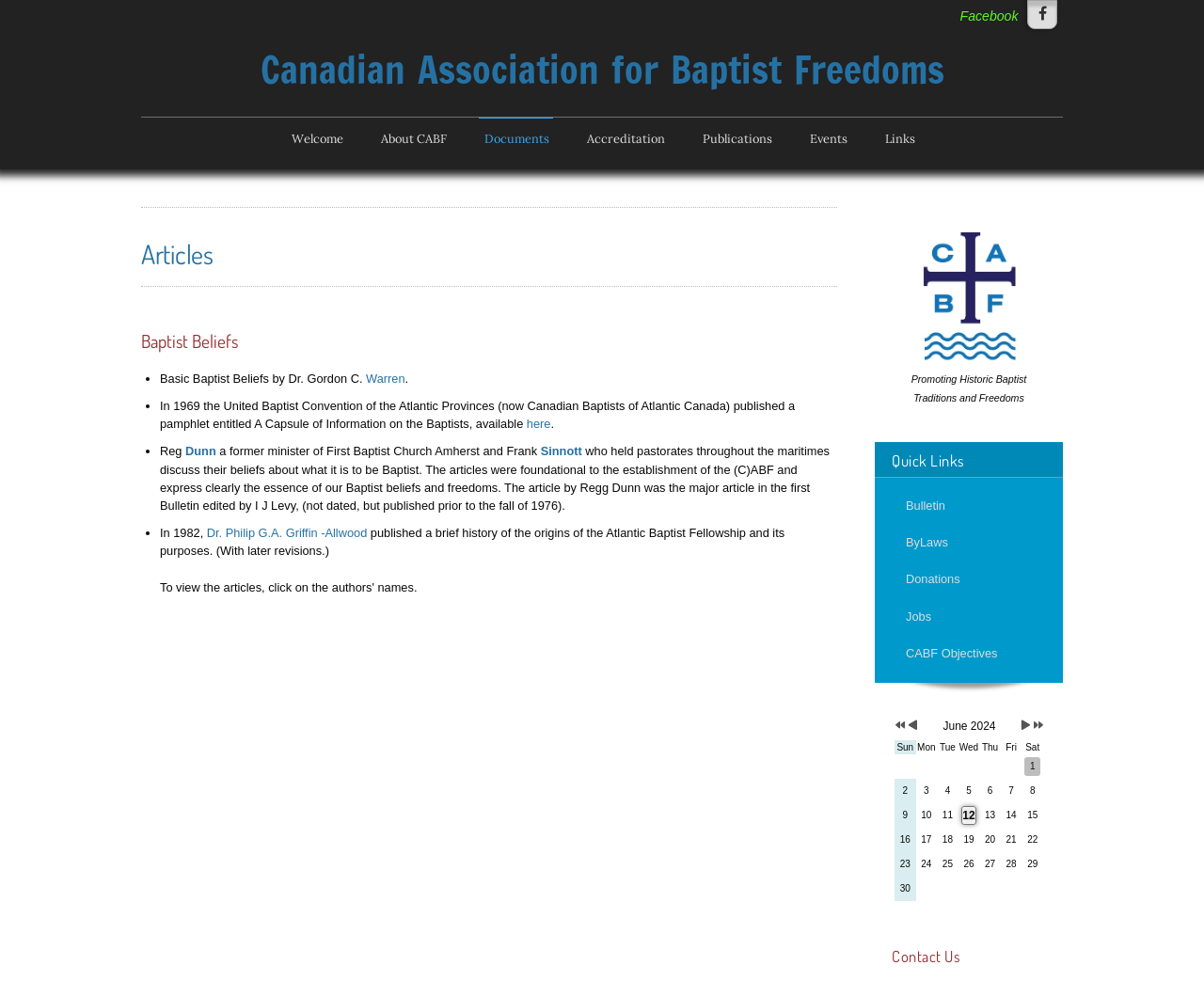What is the purpose of the 'Quick Links' section?
Answer the question with as much detail as possible.

The 'Quick Links' section is located in the middle of the webpage and contains links to various important pages such as 'Bulletin', 'ByLaws', and 'Donations'. The purpose of this section is to provide quick access to these pages, allowing users to easily navigate to the information they need.